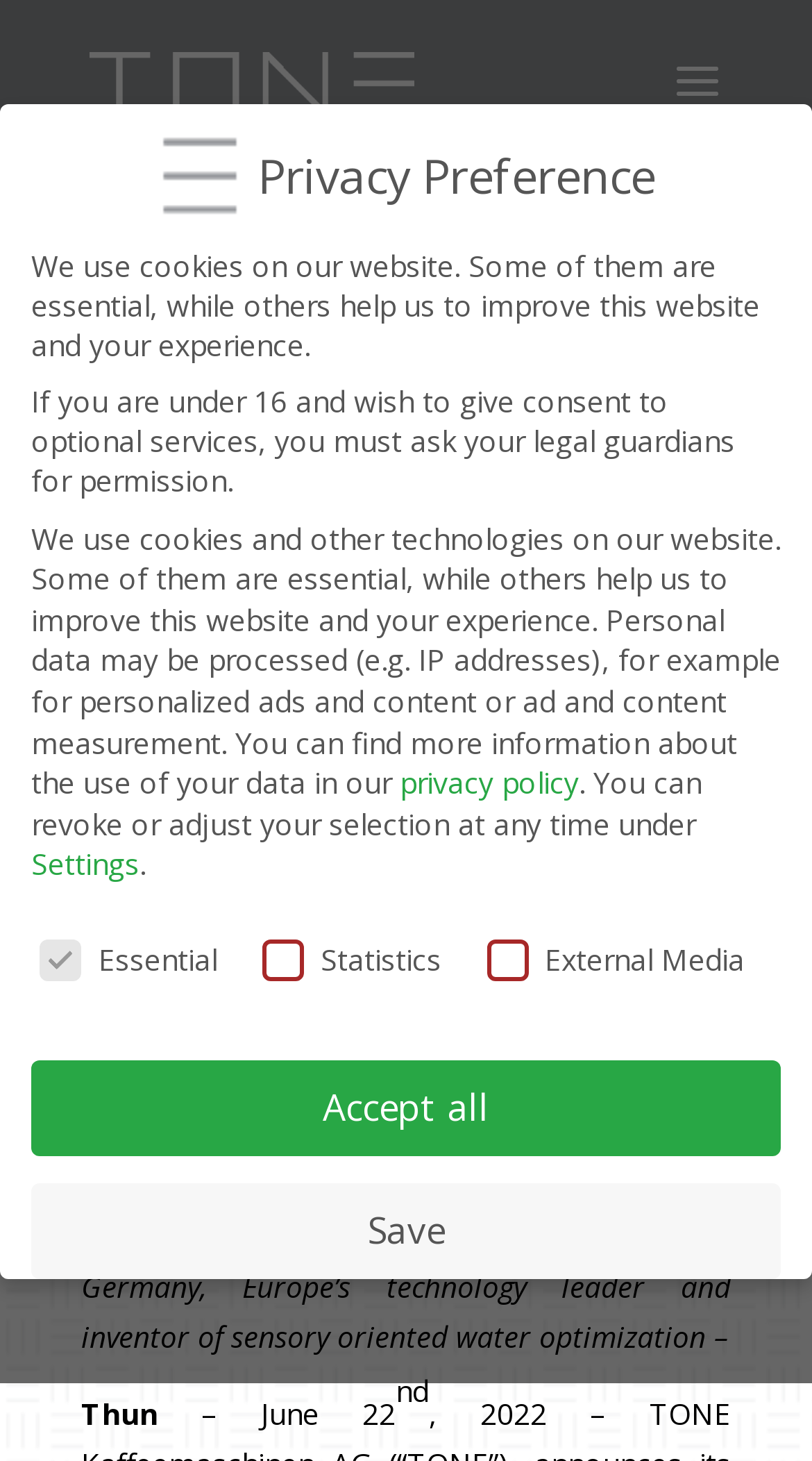Answer the question in one word or a short phrase:
How many buttons are there in the webpage?

6